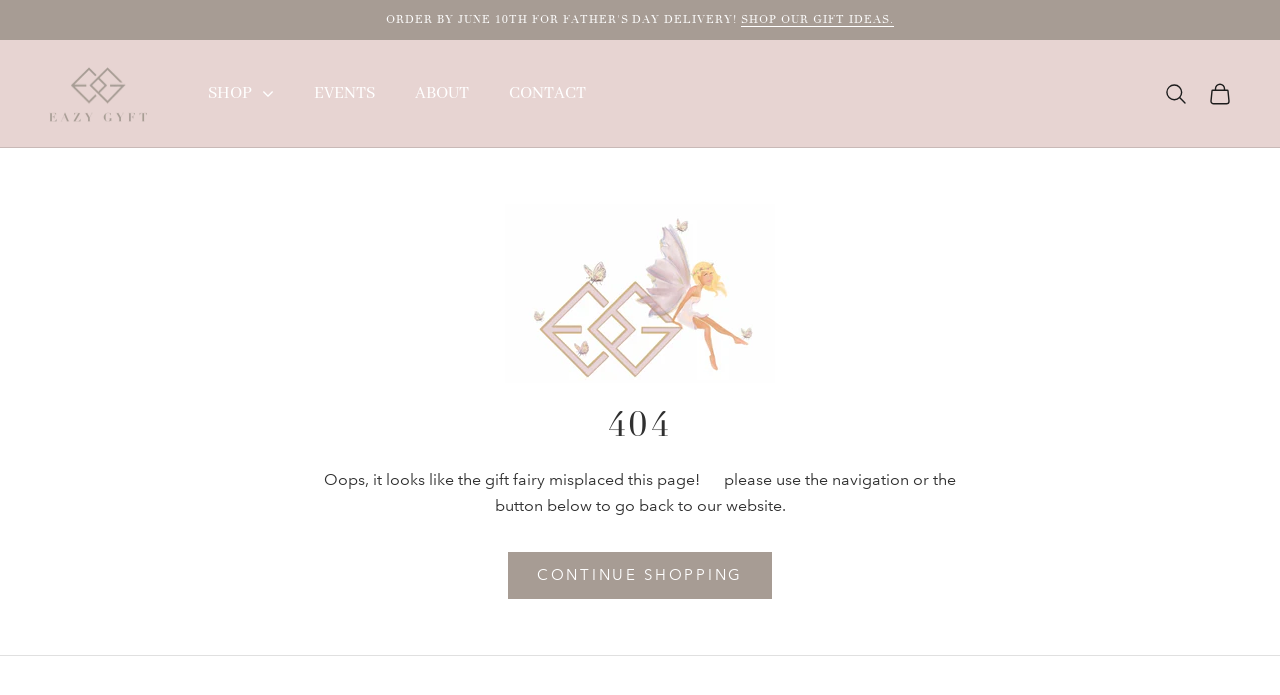How many navigation sections are on the page?
Using the image as a reference, give an elaborate response to the question.

There are two navigation sections on the page, namely 'Primary navigation' and 'Secondary navigation', which contain links to different parts of the website.